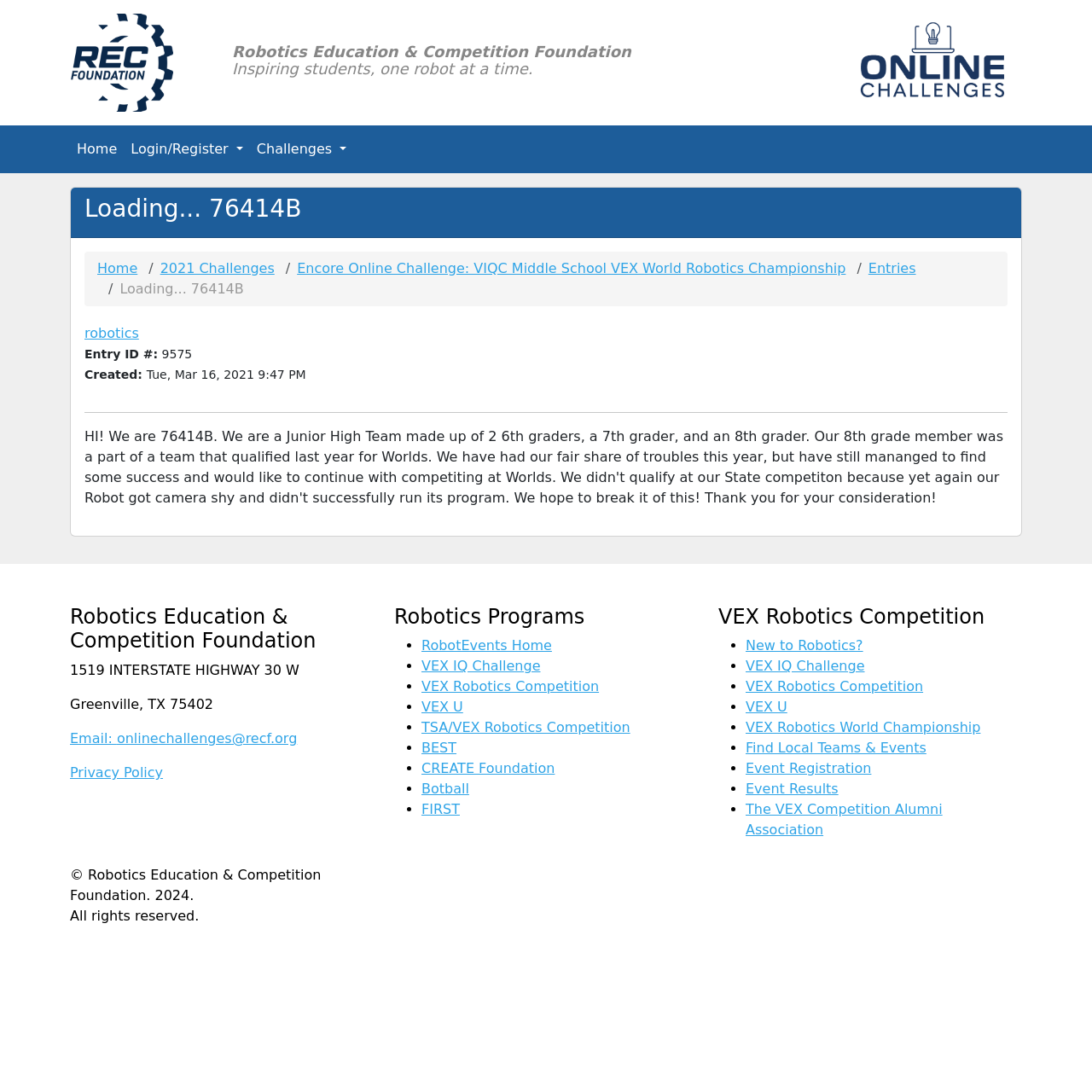Predict the bounding box coordinates of the area that should be clicked to accomplish the following instruction: "Click the 'Login/Register' button". The bounding box coordinates should consist of four float numbers between 0 and 1, i.e., [left, top, right, bottom].

[0.113, 0.121, 0.229, 0.152]